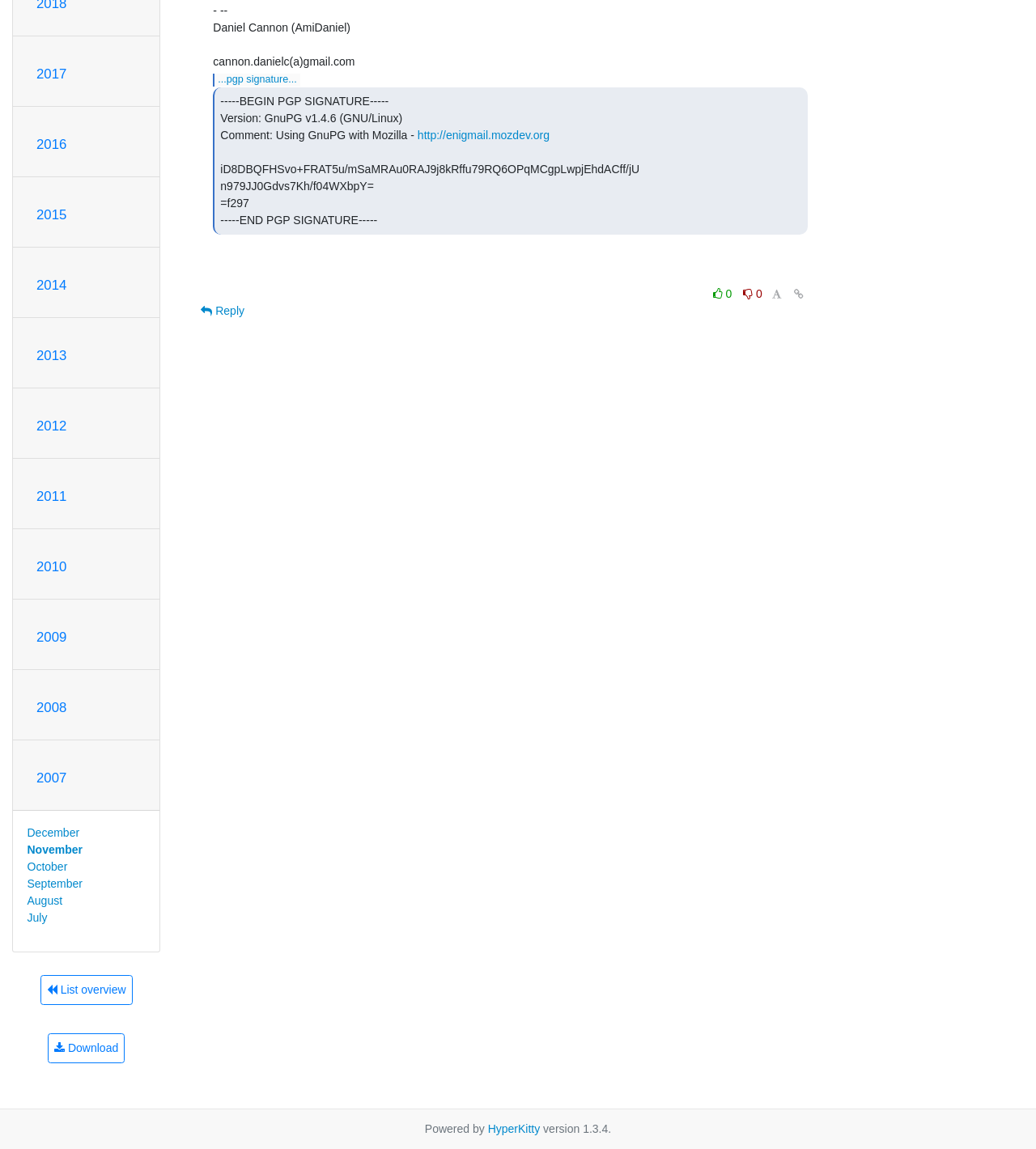Identify the bounding box of the UI element that matches this description: "trustfulwonderful.com/why-should-you-opt-for-the-ai-powered-data-room-in-2022".

None